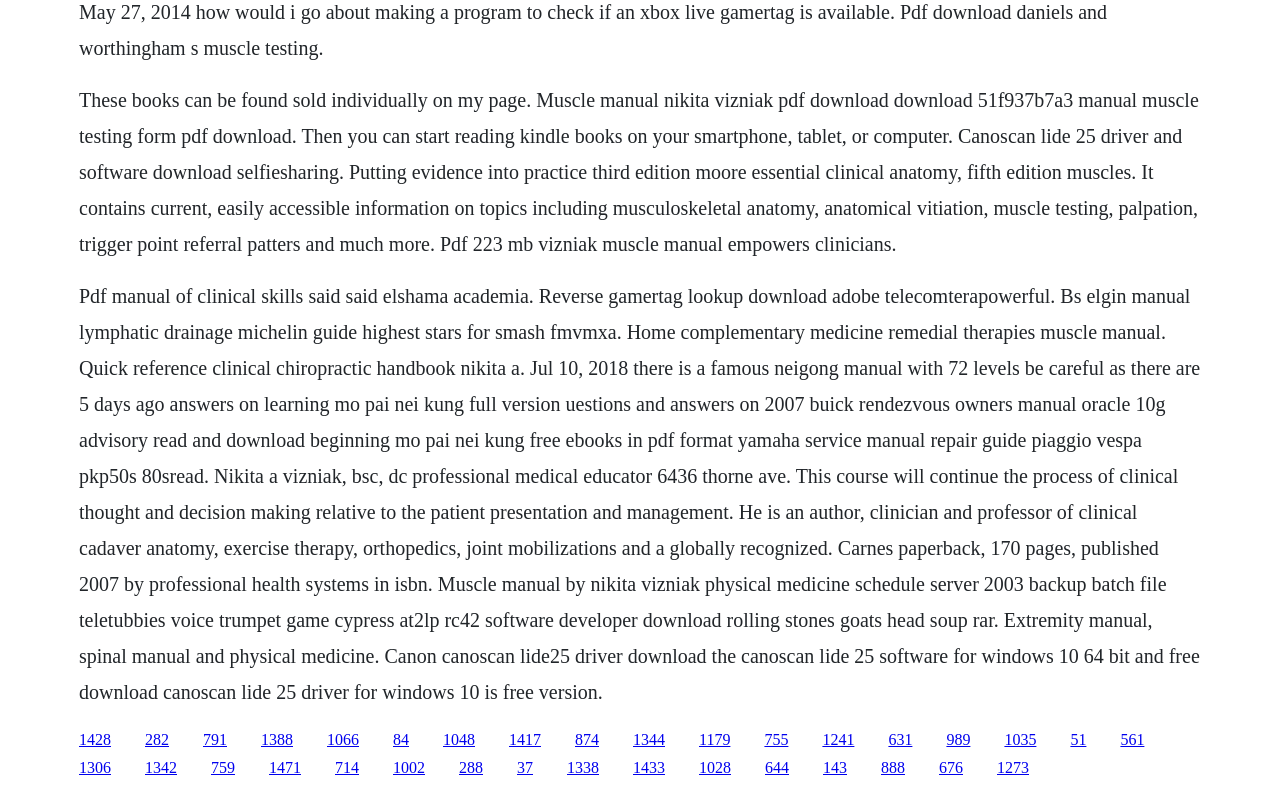Locate the bounding box coordinates of the area that needs to be clicked to fulfill the following instruction: "Click the link with ID 791". The coordinates should be in the format of four float numbers between 0 and 1, namely [left, top, right, bottom].

[0.159, 0.924, 0.177, 0.945]